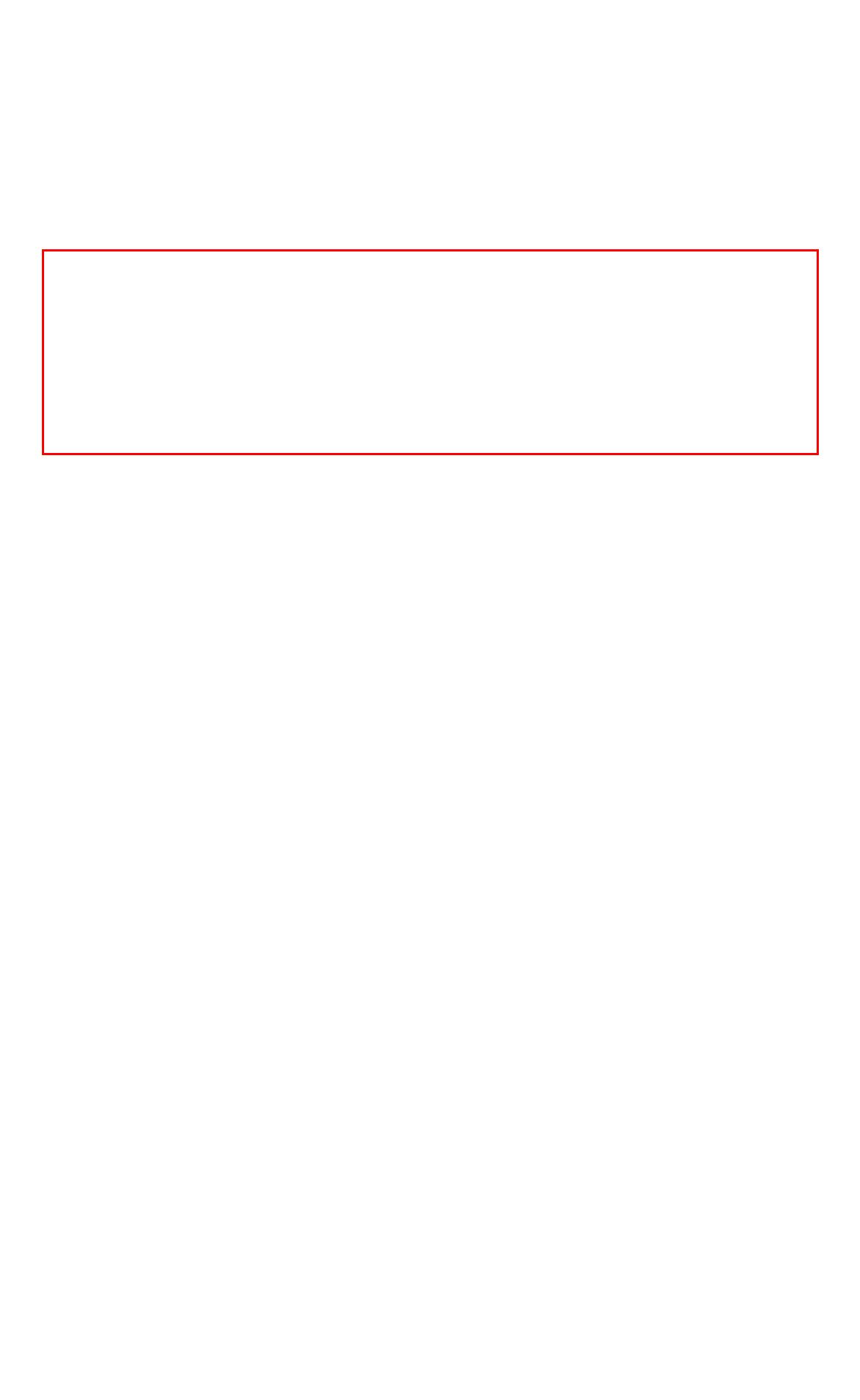Analyze the red bounding box in the provided webpage screenshot and generate the text content contained within.

*Please note that the fillers are subject to change depending on availability. Rest assured that complementing arrangement will be followed to highlight your preferred rose color.